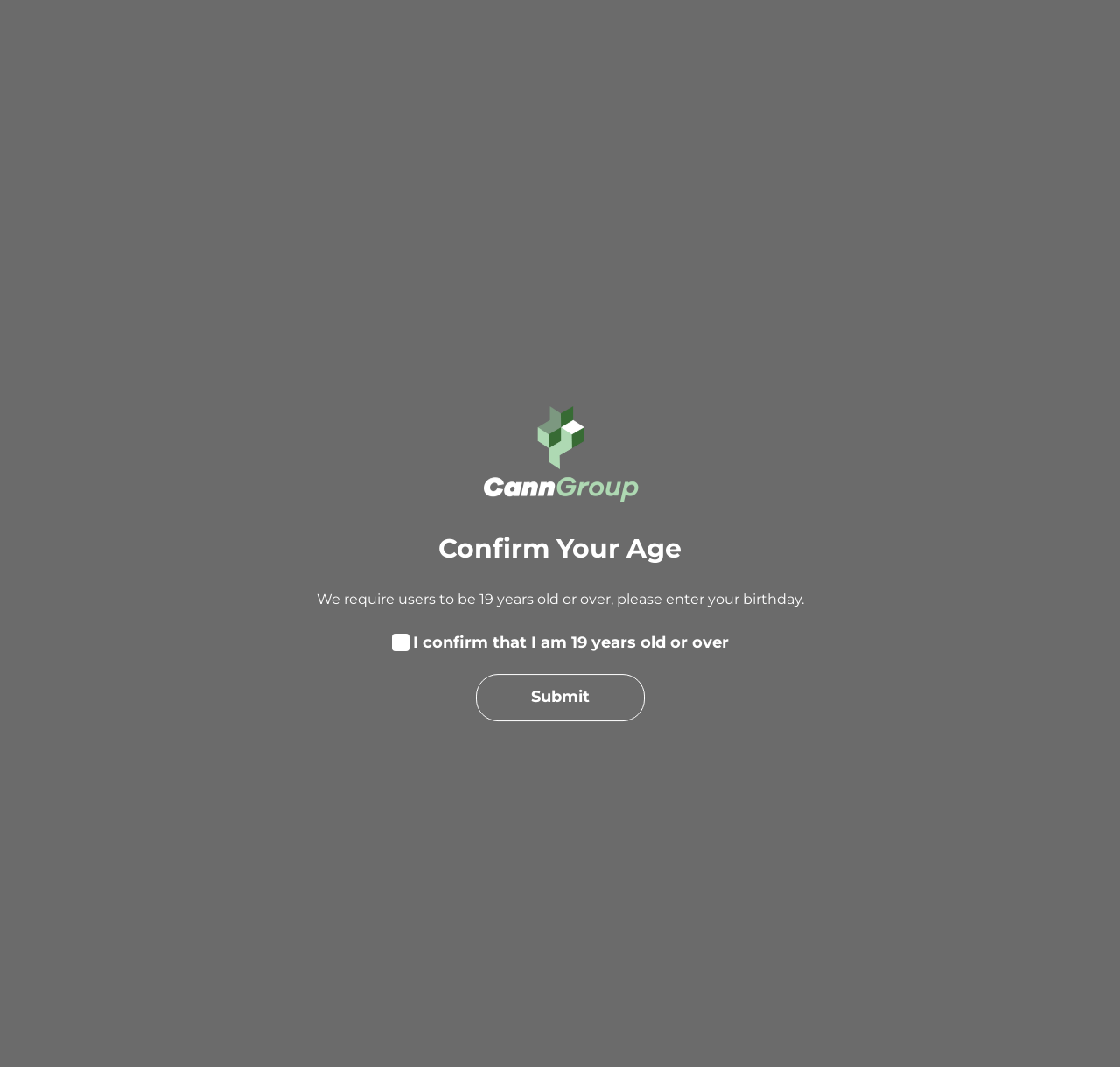What is the age requirement to use this website?
Carefully analyze the image and provide a thorough answer to the question.

The webpage has a section that requires users to confirm their age, stating 'We require users to be 19 years old or over, please enter your birthday.' This suggests that the website has an age restriction and only allows users who are 19 years old or over to access its content.